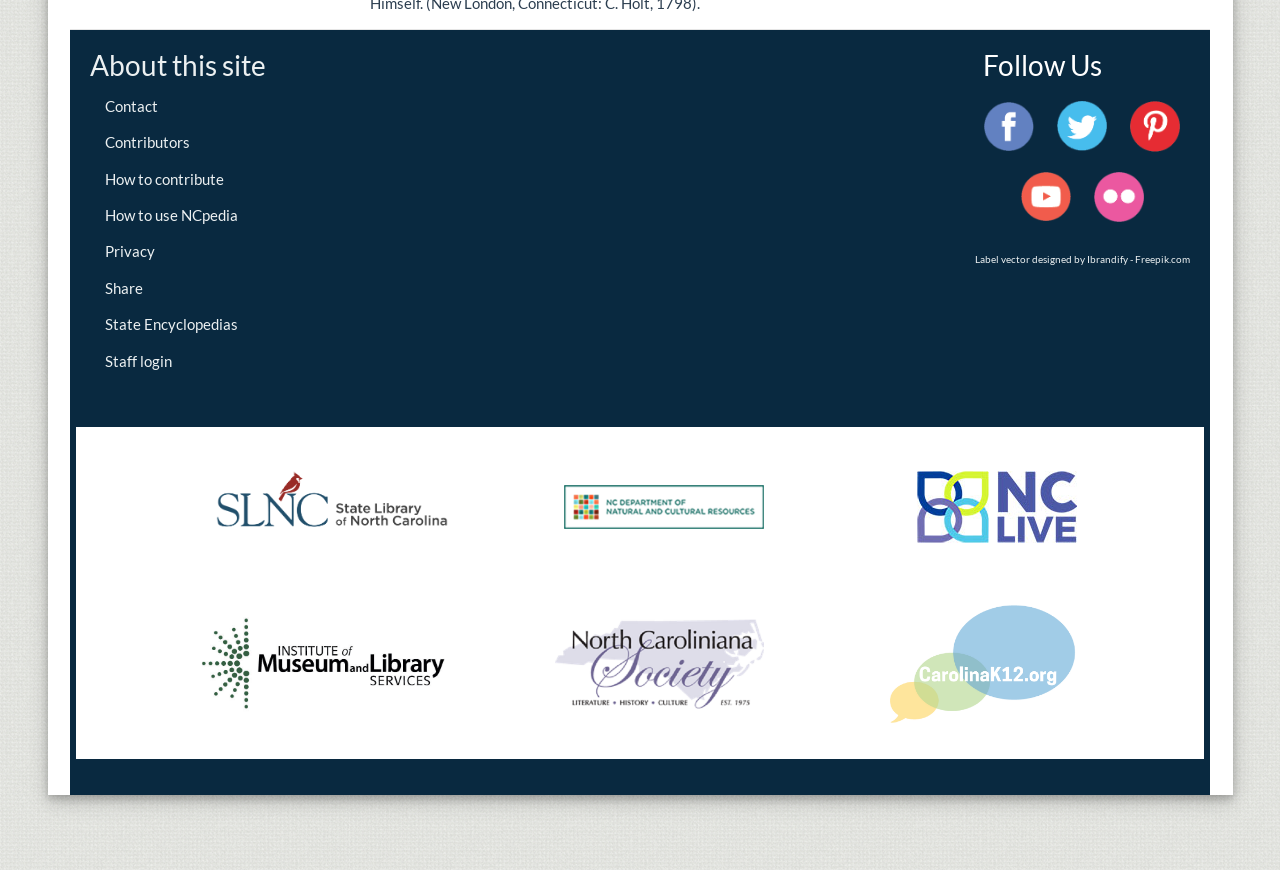Find the bounding box coordinates for the UI element that matches this description: "Staff login".

[0.082, 0.404, 0.134, 0.425]